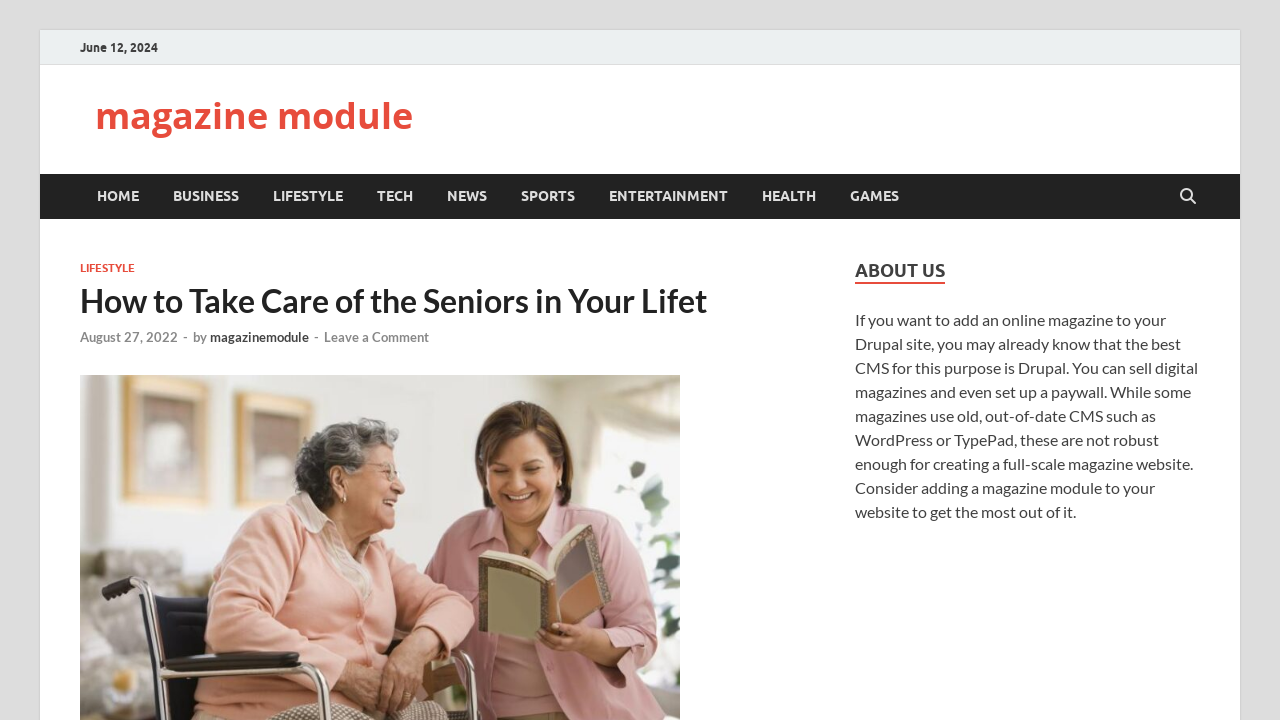Please specify the bounding box coordinates of the clickable section necessary to execute the following command: "Learn more about magazine module".

[0.164, 0.457, 0.241, 0.479]